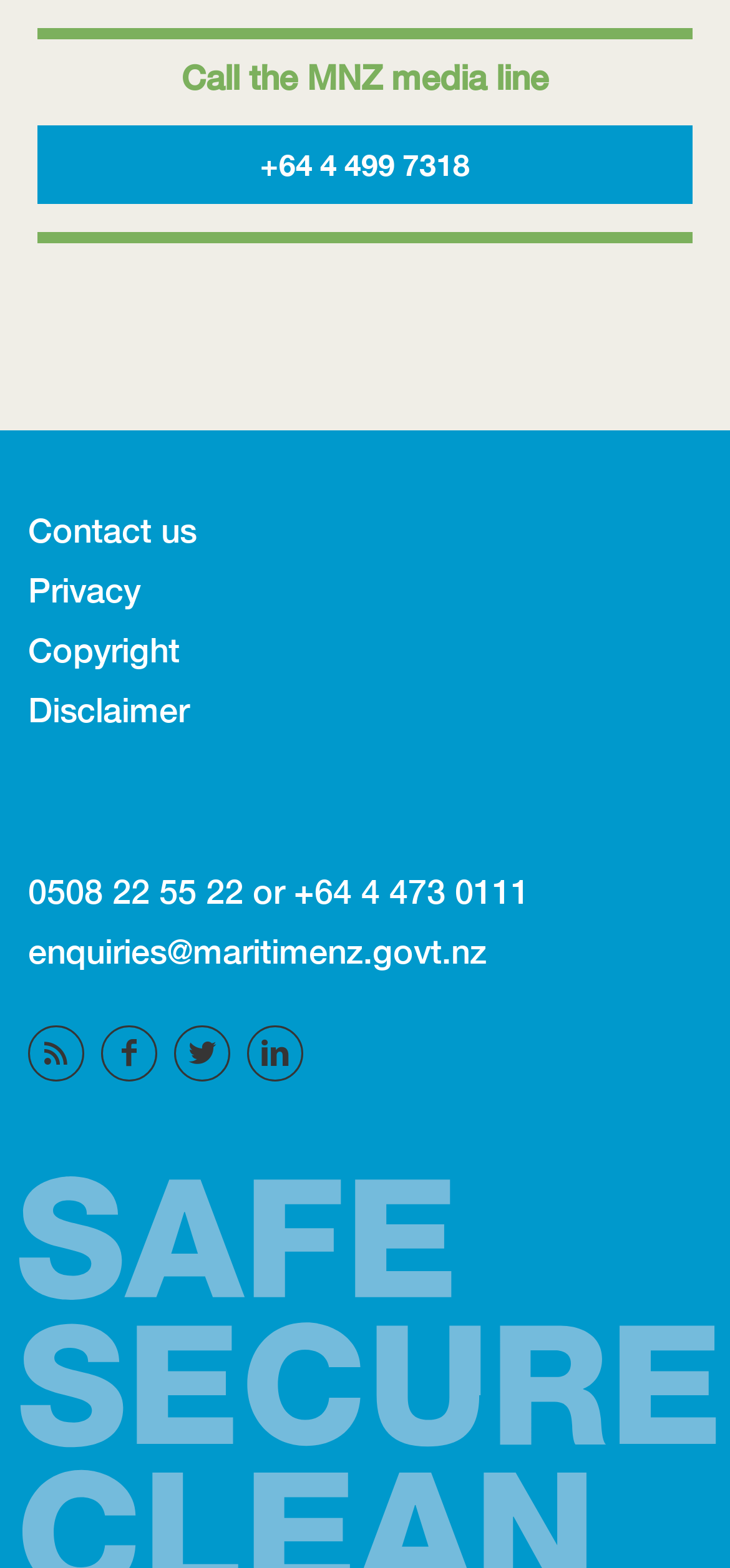Can you find the bounding box coordinates for the element that needs to be clicked to execute this instruction: "Send an email to enquiries"? The coordinates should be given as four float numbers between 0 and 1, i.e., [left, top, right, bottom].

[0.038, 0.594, 0.667, 0.62]